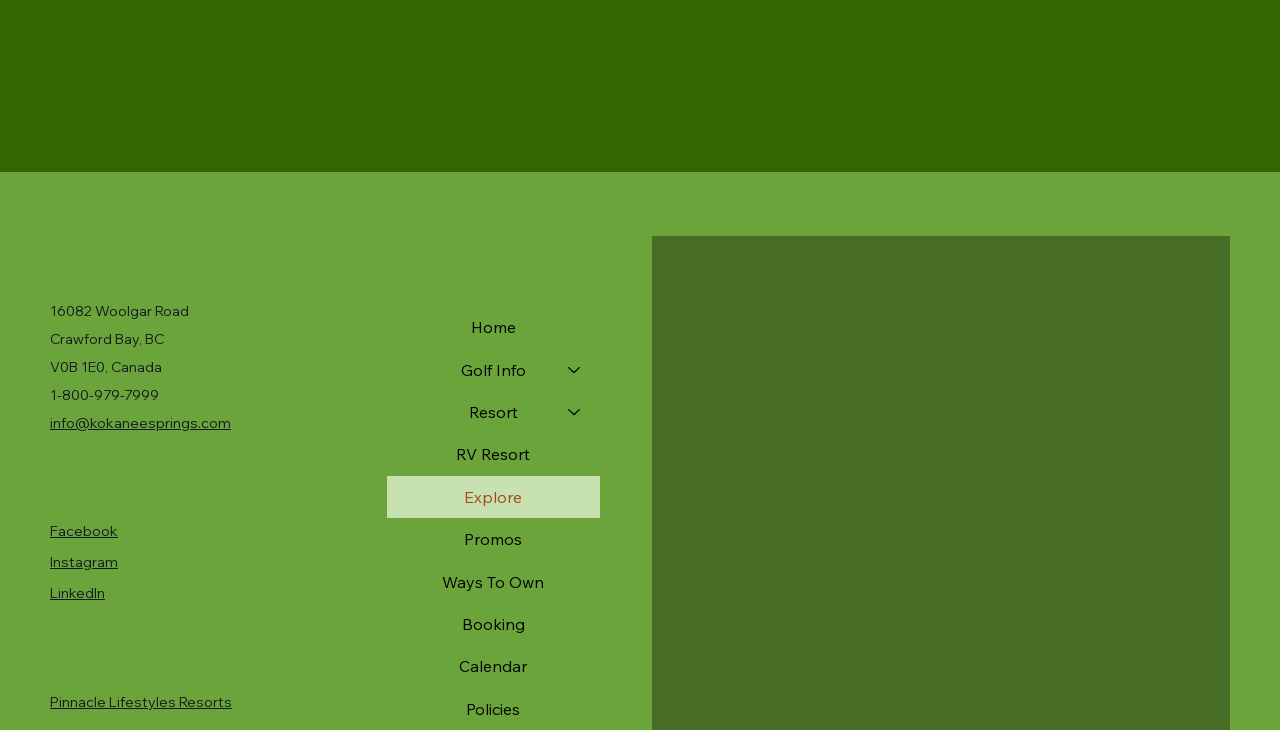Please determine the bounding box coordinates for the UI element described as: "Pinnacle Lifestyles Resorts".

[0.039, 0.949, 0.181, 0.974]